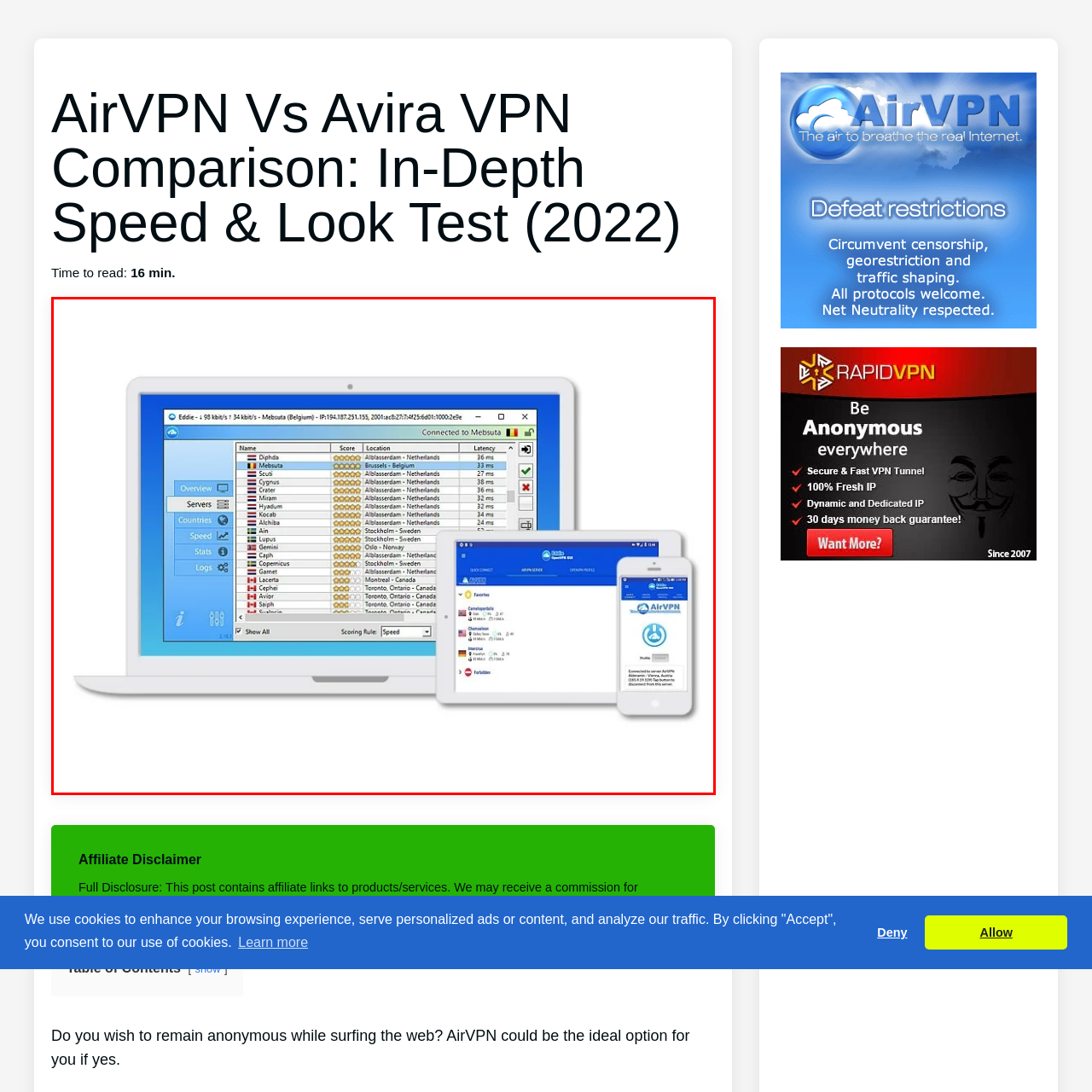What is the purpose of the gold star ratings?
Check the image enclosed by the red bounding box and reply to the question using a single word or phrase.

Highlighting performance quality